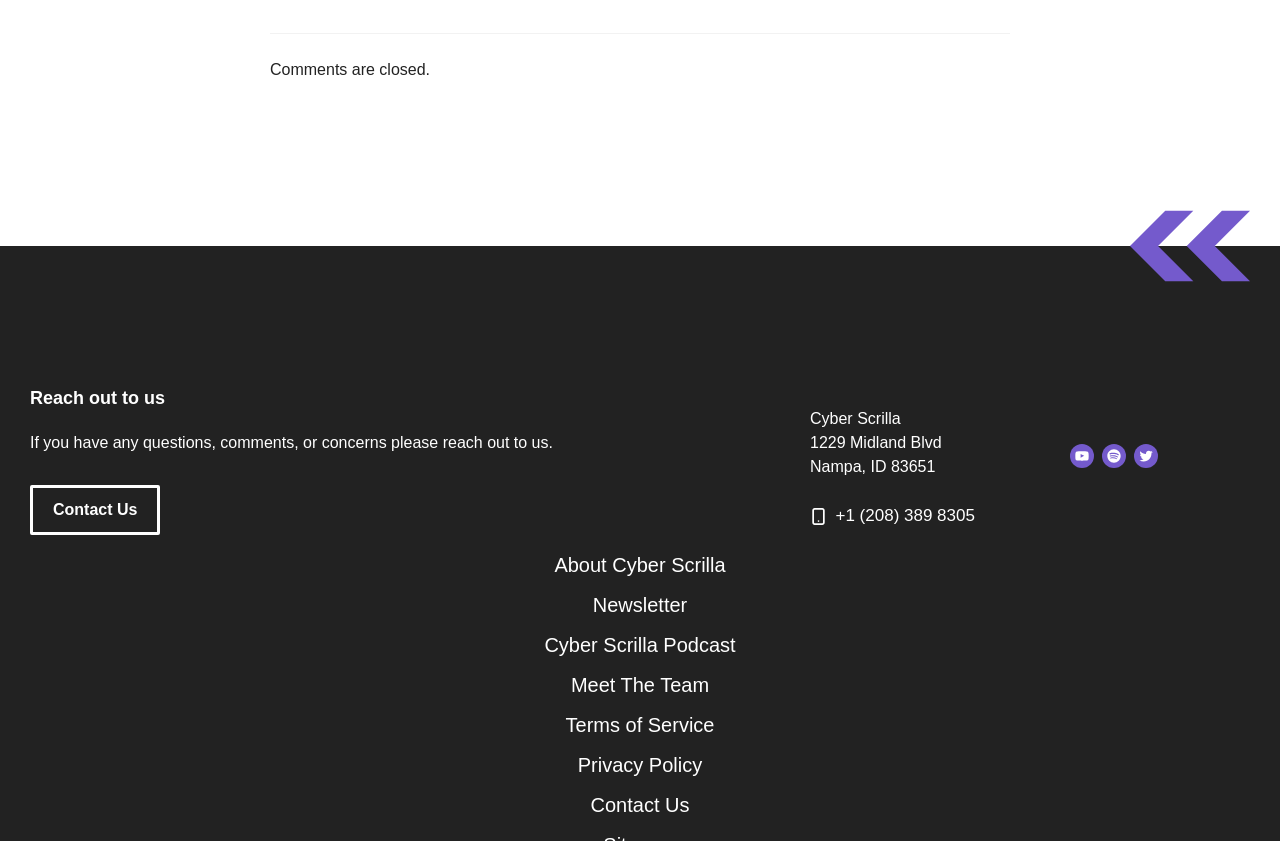Given the description of a UI element: "Cyber Scrilla Podcast", identify the bounding box coordinates of the matching element in the webpage screenshot.

[0.425, 0.749, 0.575, 0.785]